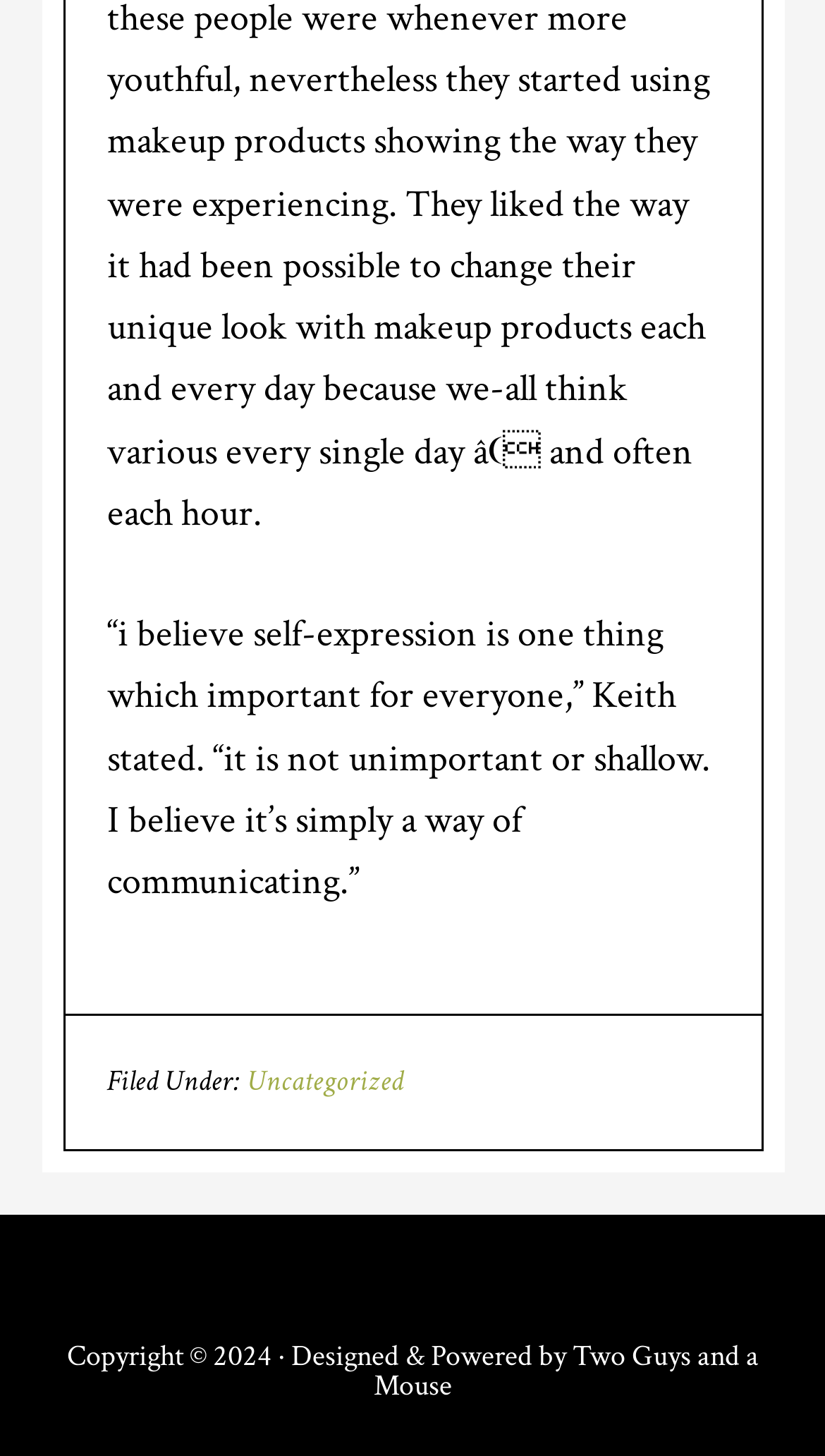Identify the bounding box coordinates for the UI element described as: "Uncategorized". The coordinates should be provided as four floats between 0 and 1: [left, top, right, bottom].

[0.299, 0.73, 0.488, 0.756]